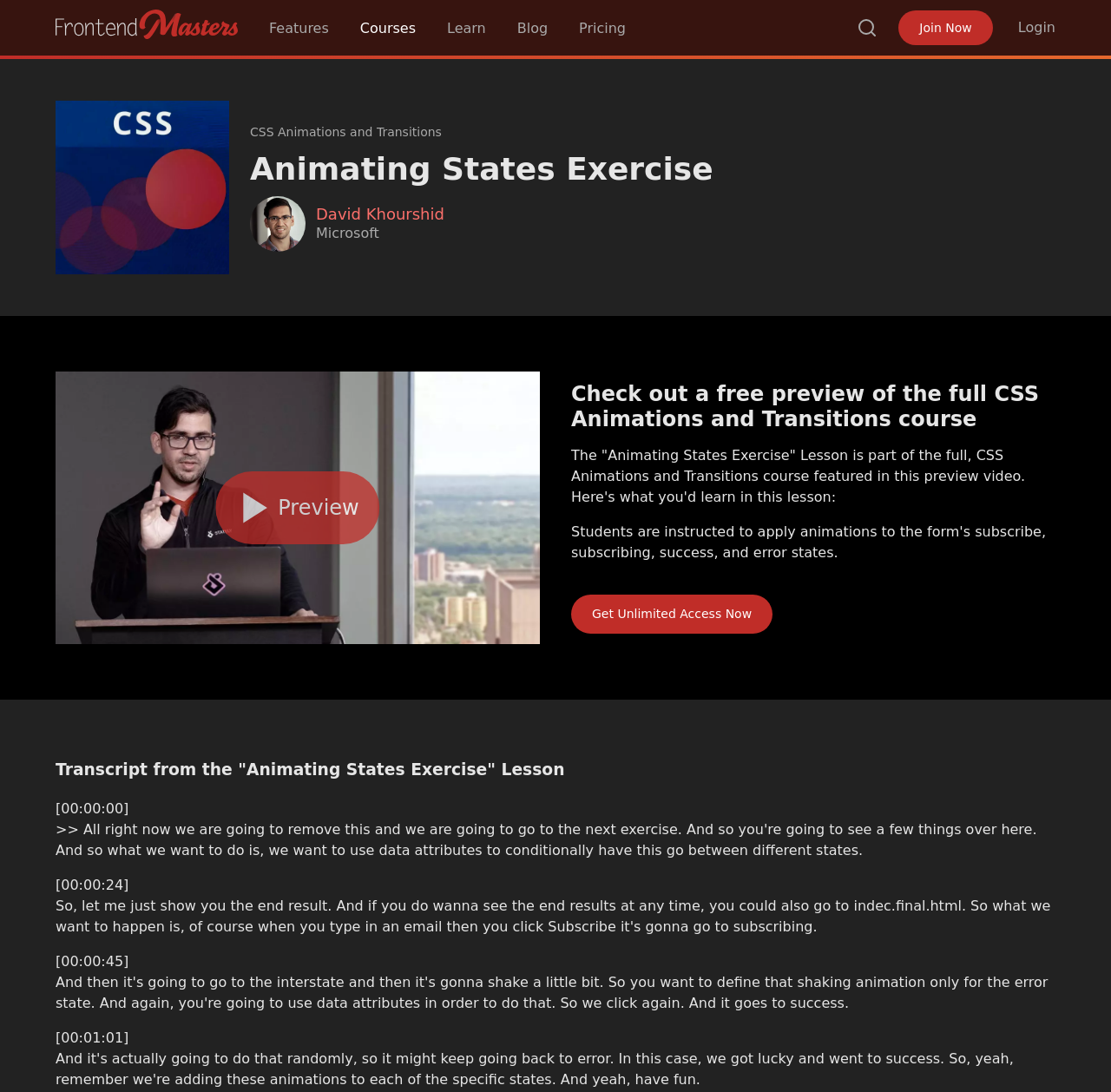Please provide the bounding box coordinates for the element that needs to be clicked to perform the following instruction: "Click on the 'Join Now' button". The coordinates should be given as four float numbers between 0 and 1, i.e., [left, top, right, bottom].

[0.809, 0.01, 0.894, 0.041]